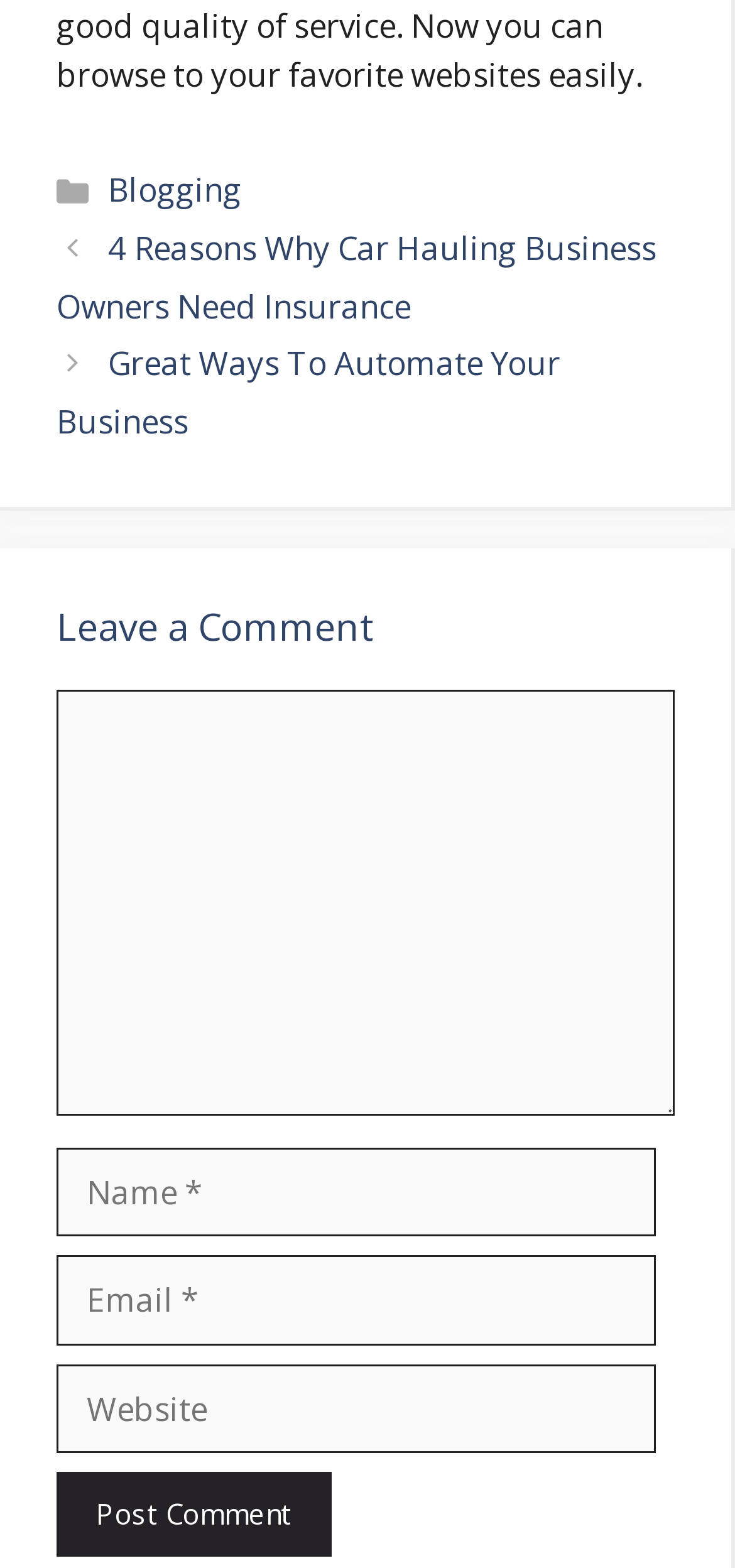What is the purpose of the button at the bottom?
Use the image to answer the question with a single word or phrase.

Post Comment